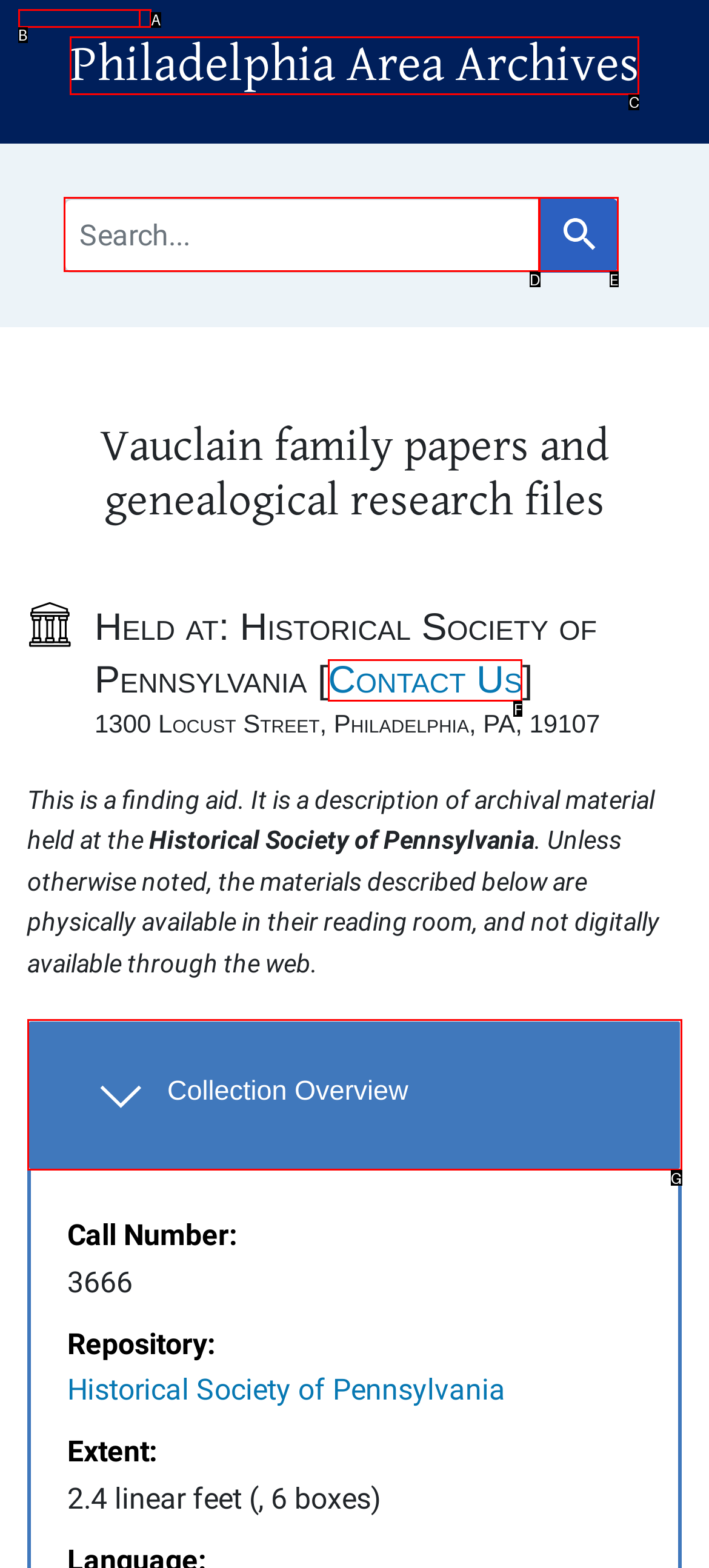Examine the description: Collection Overview and indicate the best matching option by providing its letter directly from the choices.

G